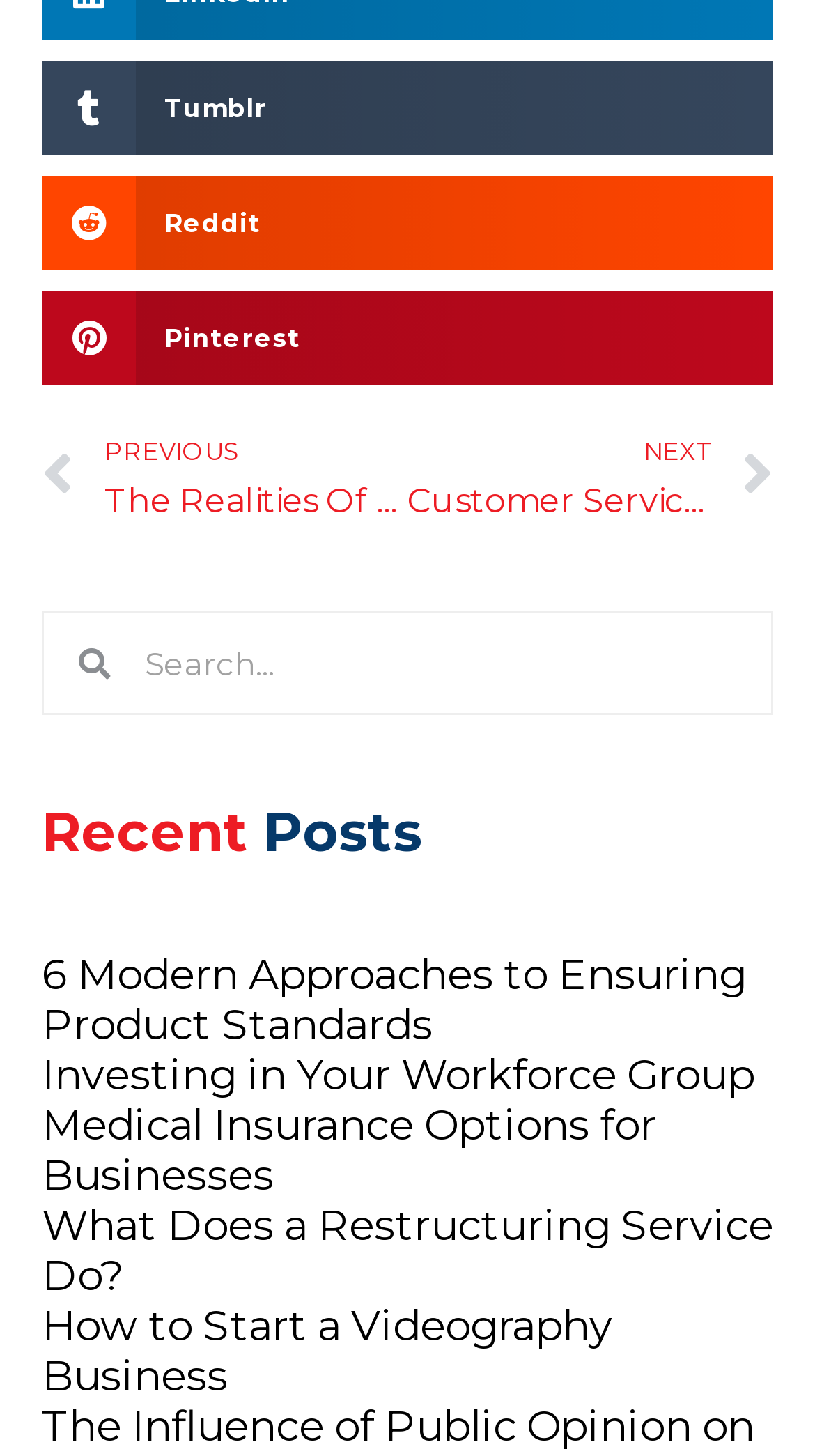Identify the bounding box for the UI element that is described as follows: "The Washington Post".

None